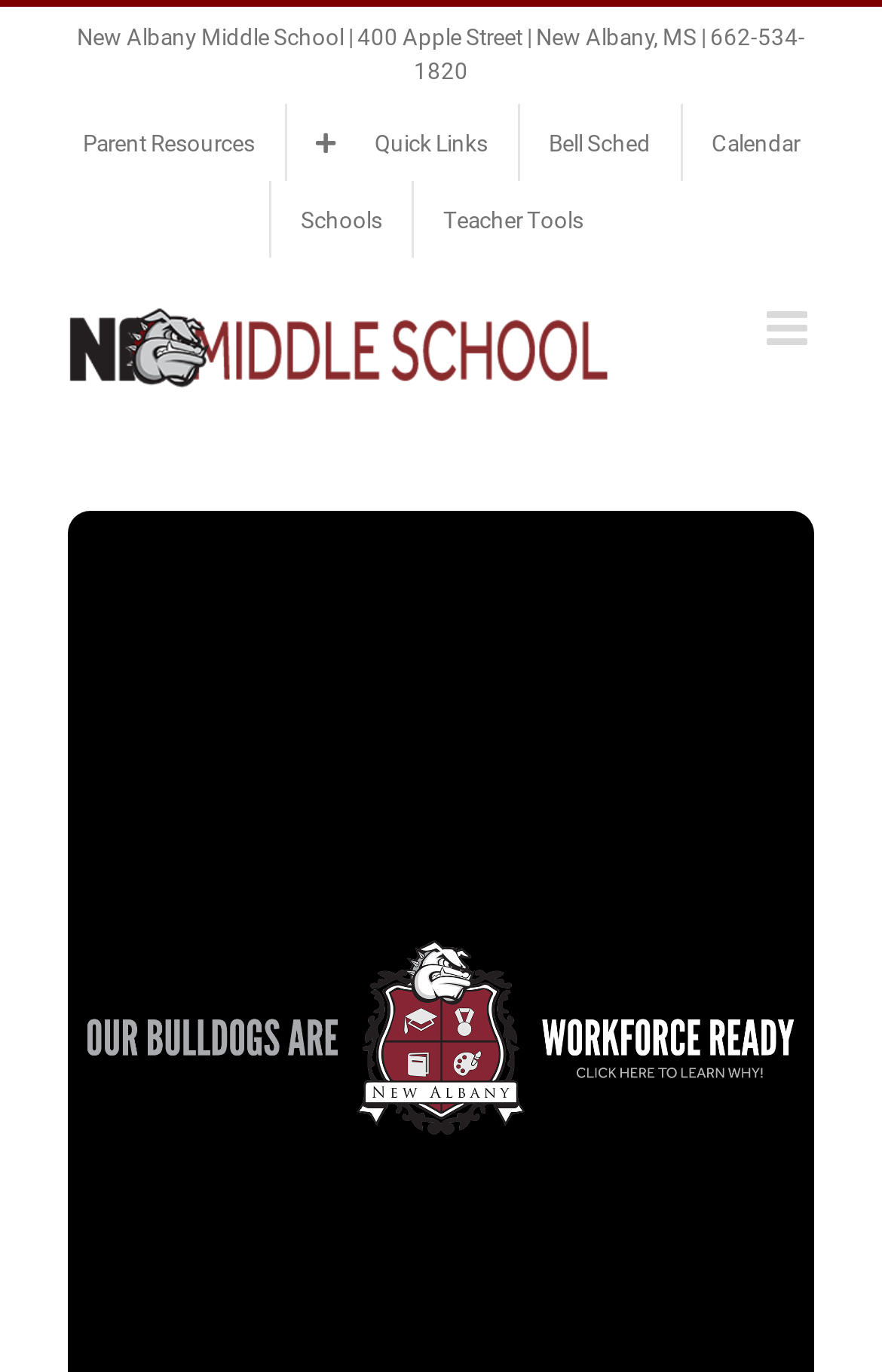Answer briefly with one word or phrase:
What is the name of the school logo?

New Albany Middle School Logo